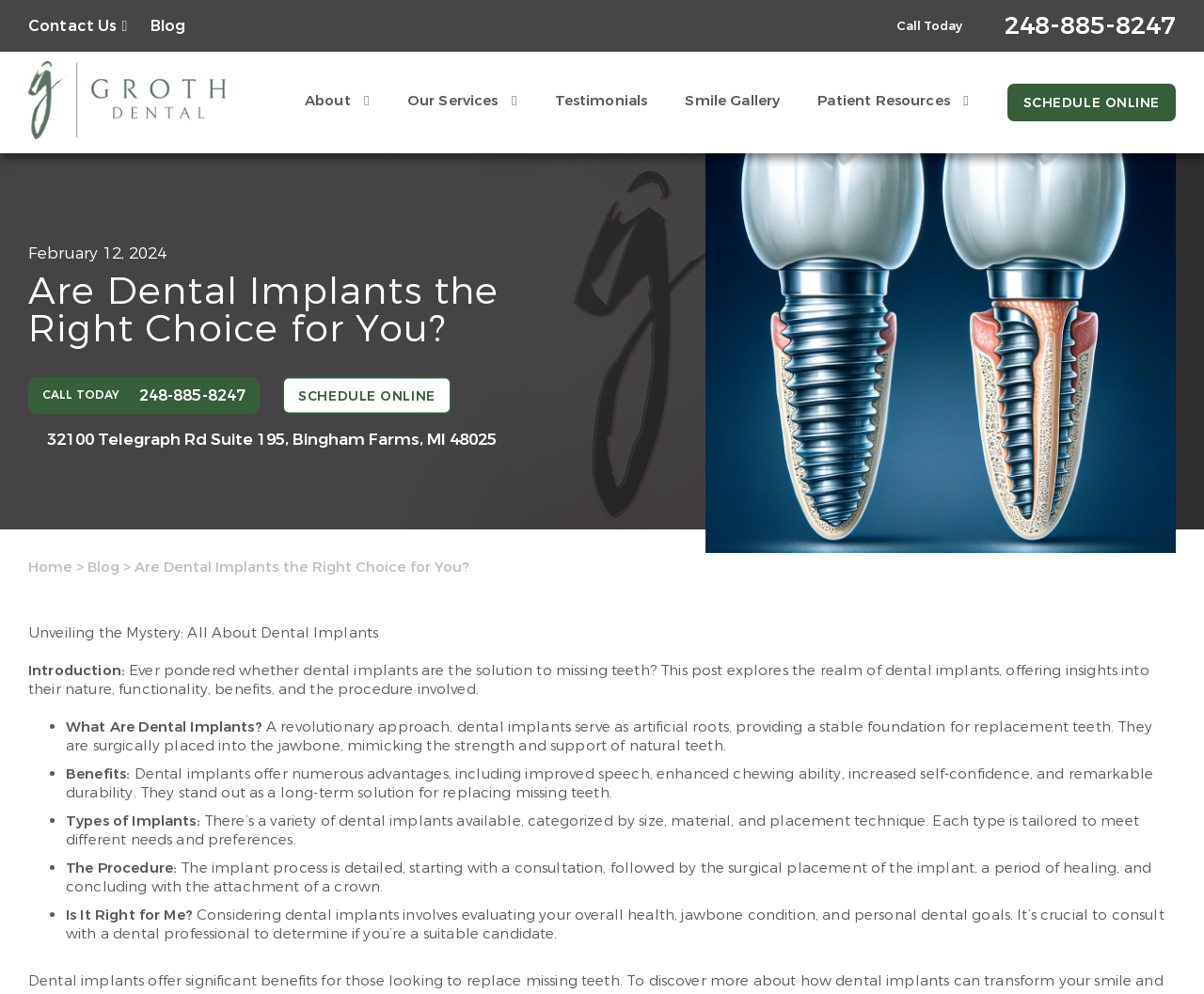Please identify the bounding box coordinates of the element I need to click to follow this instruction: "Learn about dental implants".

[0.023, 0.275, 0.5, 0.351]